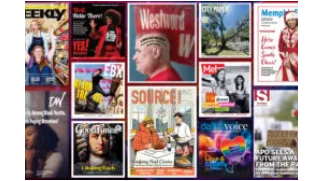Respond to the question below with a single word or phrase:
What awards are mentioned in the caption?

Sigma Delta Chi Awards